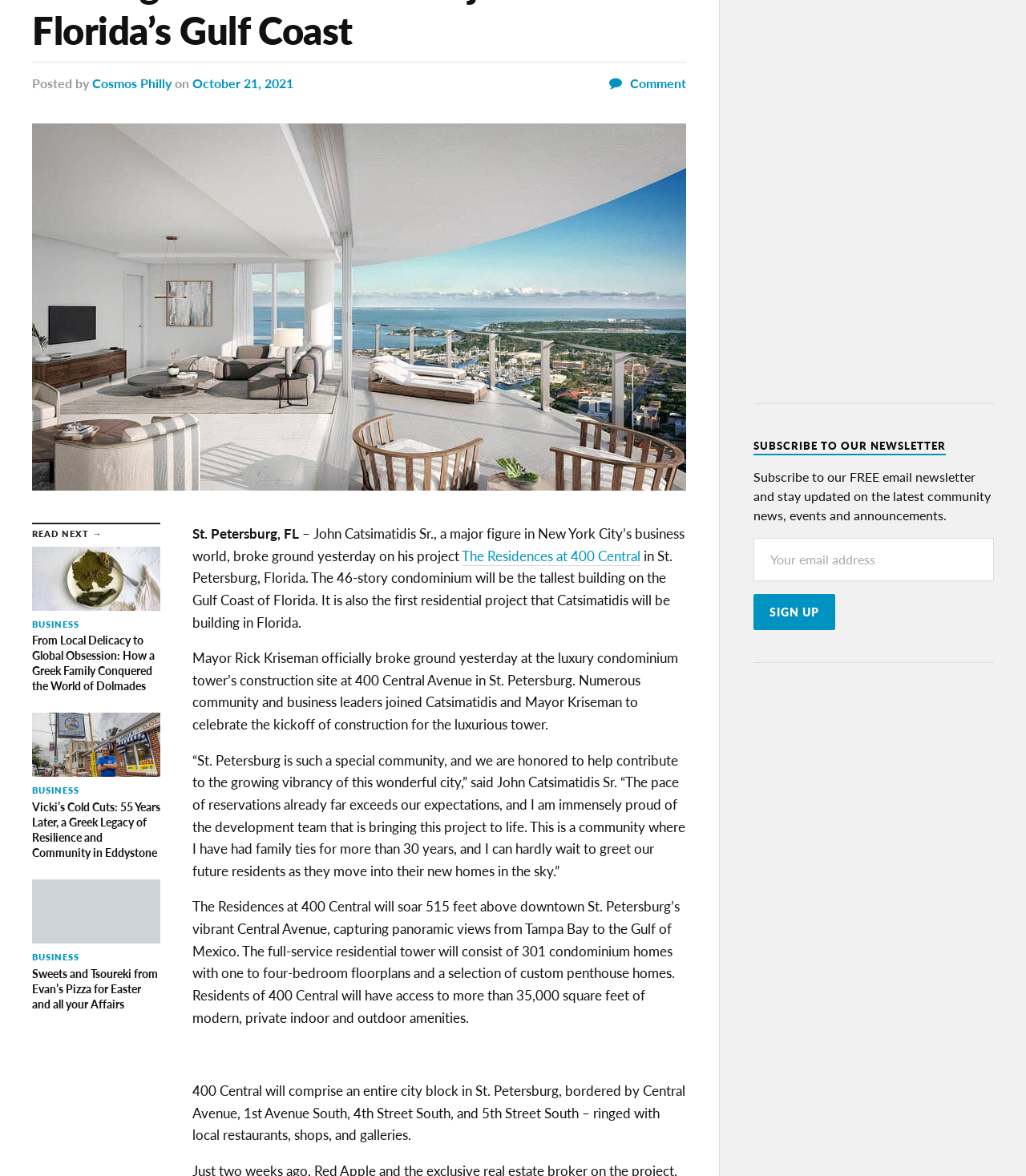Identify the bounding box coordinates for the UI element described as follows: "The Residences at 400 Central". Ensure the coordinates are four float numbers between 0 and 1, formatted as [left, top, right, bottom].

[0.45, 0.465, 0.624, 0.481]